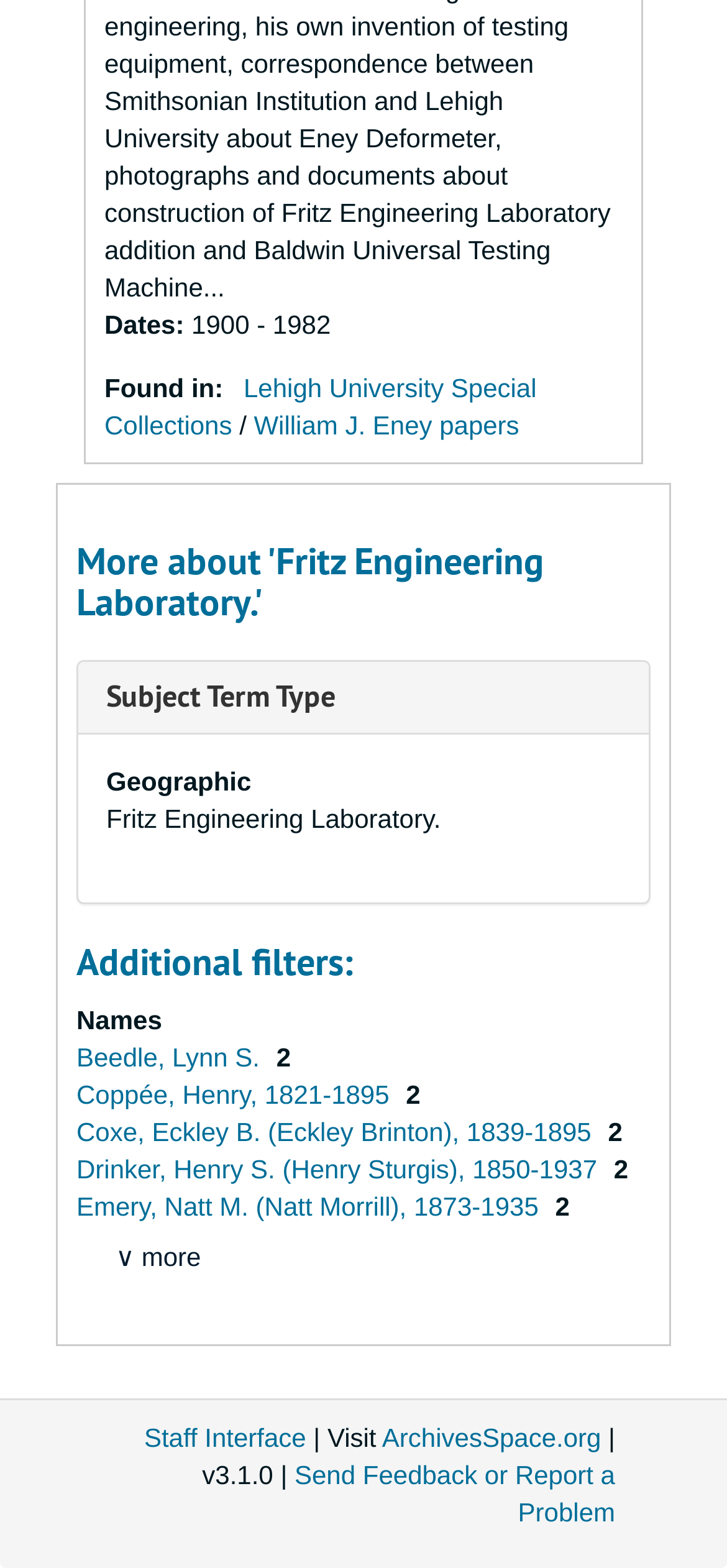Please provide a detailed answer to the question below by examining the image:
What is the subject term type of 'Fritz Engineering Laboratory'?

The subject term type of 'Fritz Engineering Laboratory' can be found in the description list, where 'Geographic' is listed as the subject term type.